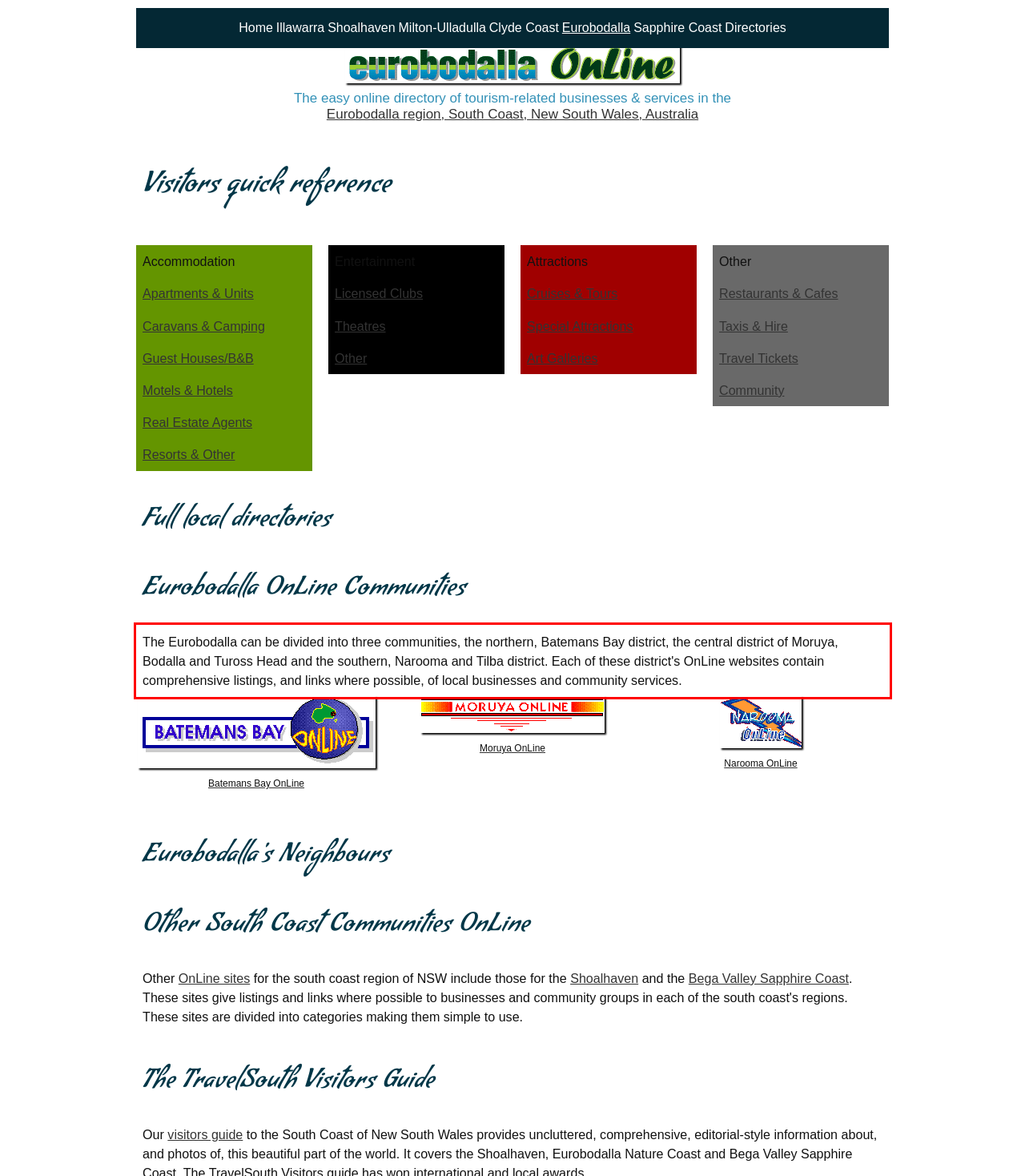Identify the text inside the red bounding box on the provided webpage screenshot by performing OCR.

The Eurobodalla can be divided into three communities, the northern, Batemans Bay district, the central district of Moruya, Bodalla and Tuross Head and the southern, Narooma and Tilba district. Each of these district's OnLine websites contain comprehensive listings, and links where possible, of local businesses and community services.